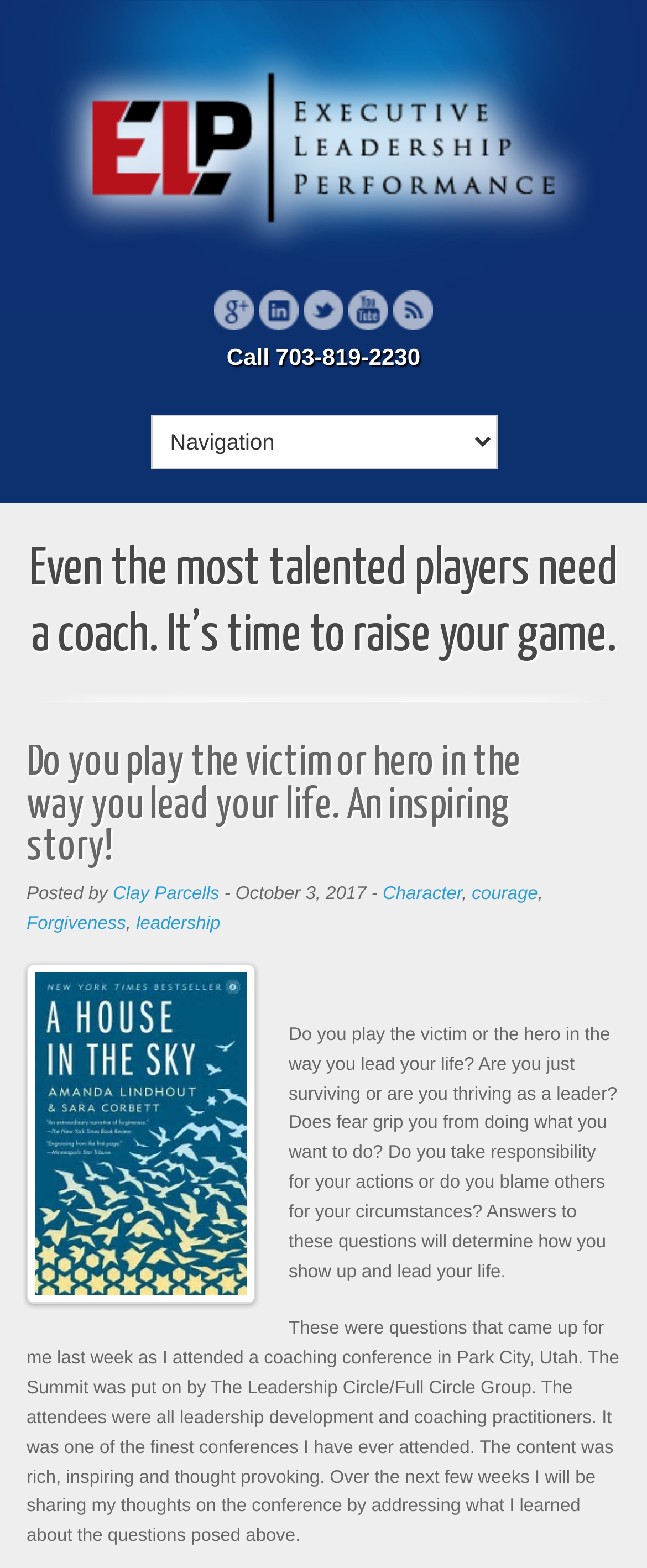Specify the bounding box coordinates of the region I need to click to perform the following instruction: "Open the dropdown menu". The coordinates must be four float numbers in the range of 0 to 1, i.e., [left, top, right, bottom].

[0.232, 0.265, 0.768, 0.3]